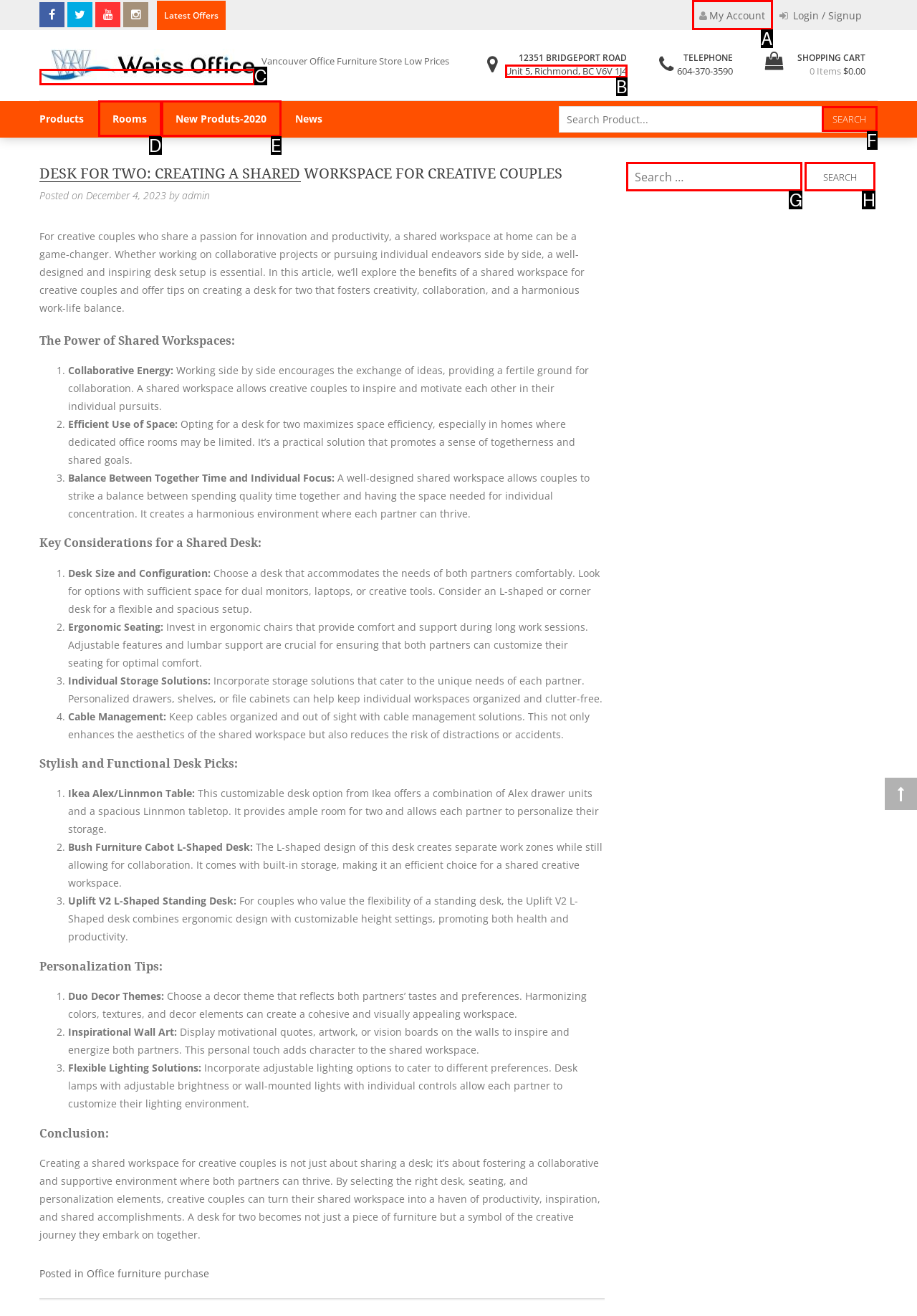Choose the letter that best represents the description: New Produts-2020. Answer with the letter of the selected choice directly.

E